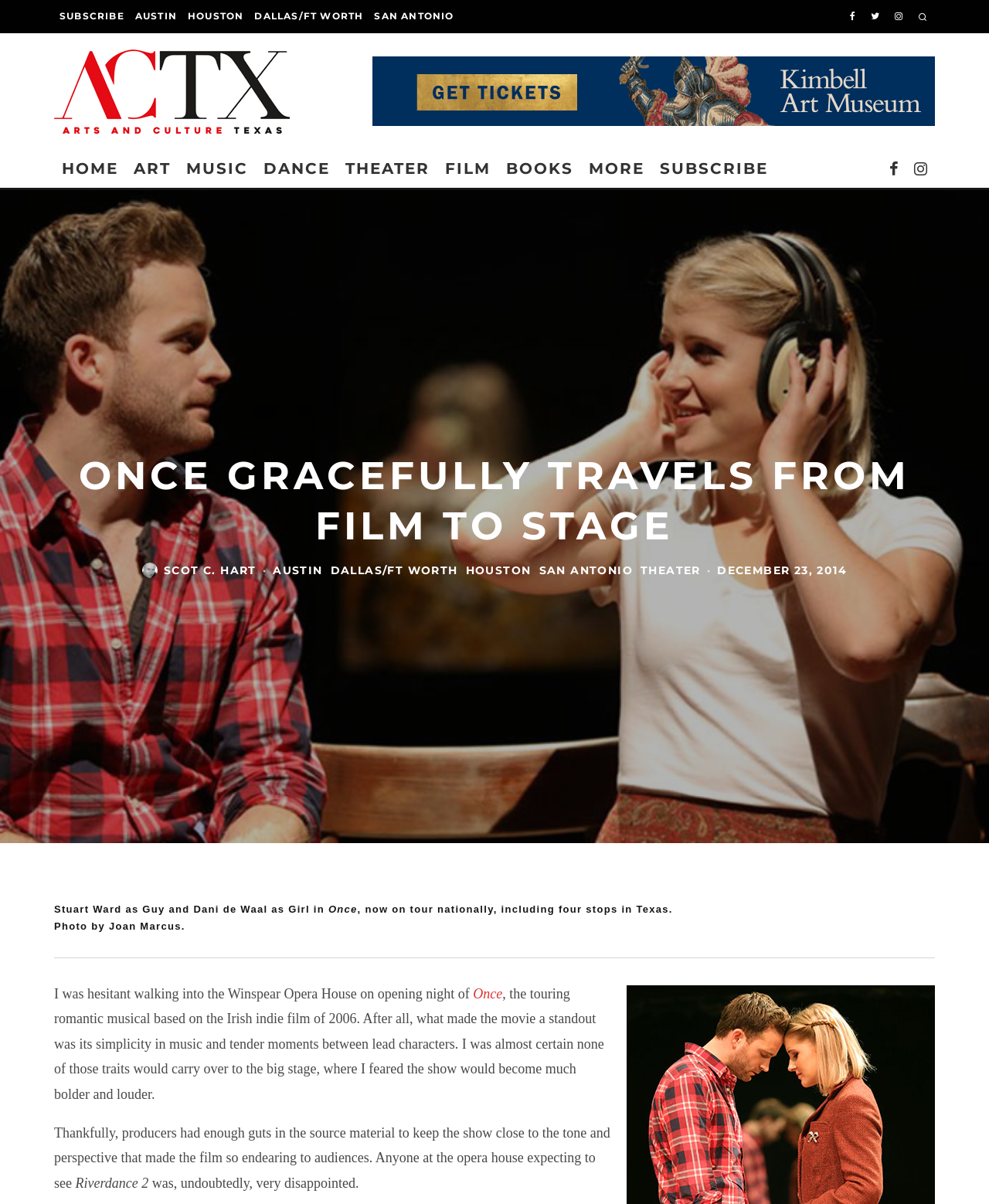Where is the Winspear Opera House located? Based on the image, give a response in one word or a short phrase.

Not specified